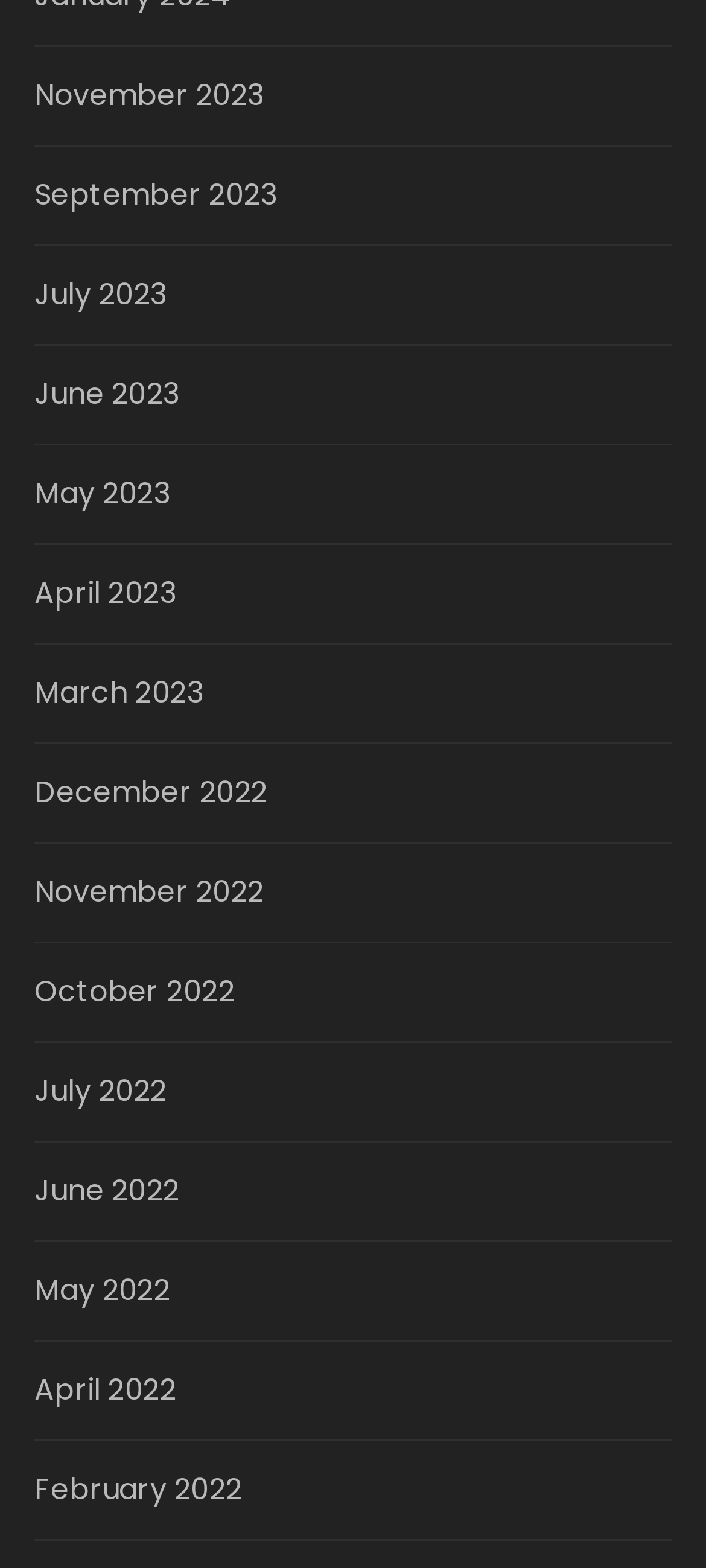Given the content of the image, can you provide a detailed answer to the question?
What is the common format of the link texts?

By examining the link texts, I can see that they all follow a common format of 'Month YYYY', where 'Month' is the name of the month and 'YYYY' is the year.